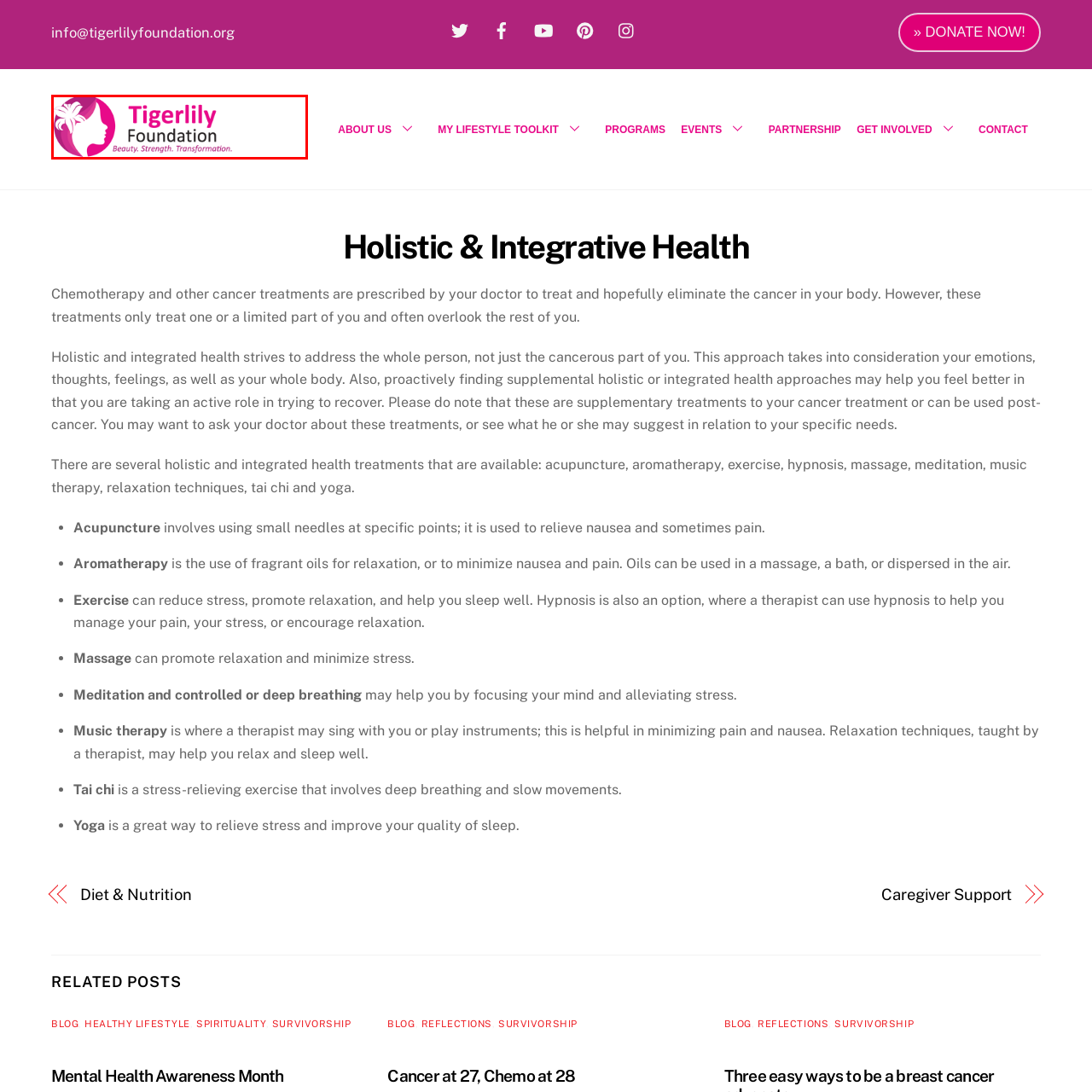Focus on the image surrounded by the red bounding box, please answer the following question using a single word or phrase: What is the font color of the 'Tigerlily Foundation' text?

Black